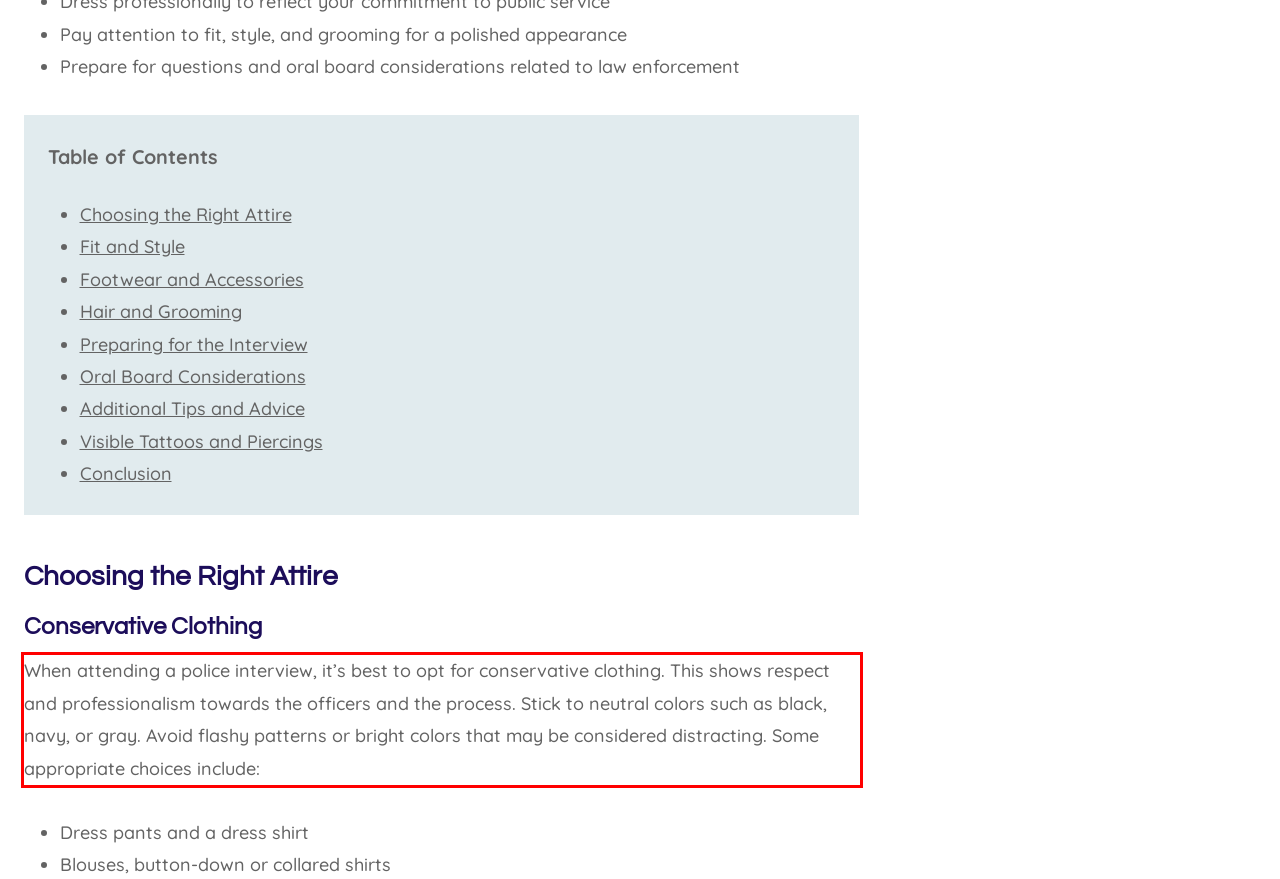Review the webpage screenshot provided, and perform OCR to extract the text from the red bounding box.

When attending a police interview, it’s best to opt for conservative clothing. This shows respect and professionalism towards the officers and the process. Stick to neutral colors such as black, navy, or gray. Avoid flashy patterns or bright colors that may be considered distracting. Some appropriate choices include: